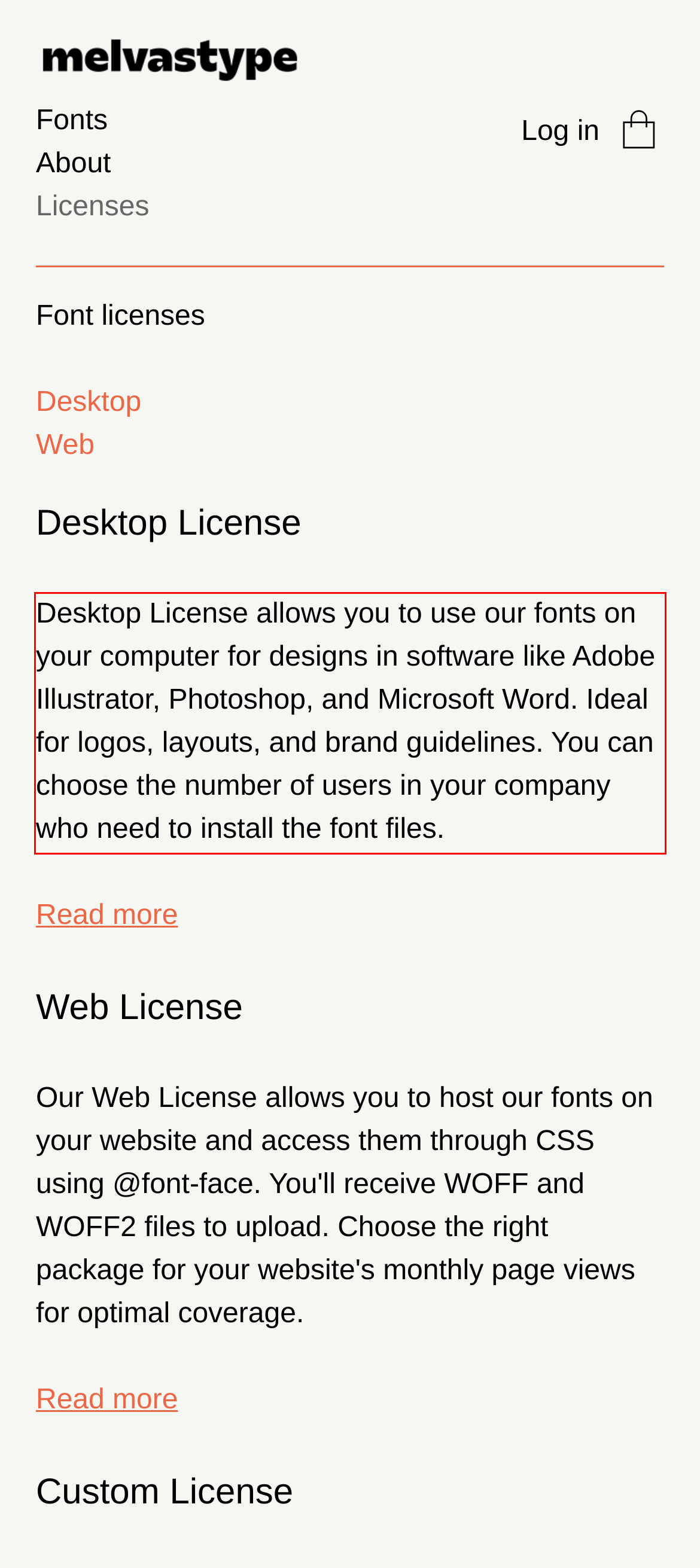Using the provided webpage screenshot, identify and read the text within the red rectangle bounding box.

Desktop License allows you to use our fonts on your computer for designs in software like Adobe Illustrator, Photoshop, and Microsoft Word. Ideal for logos, layouts, and brand guidelines. You can choose the number of users in your company who need to install the font files.